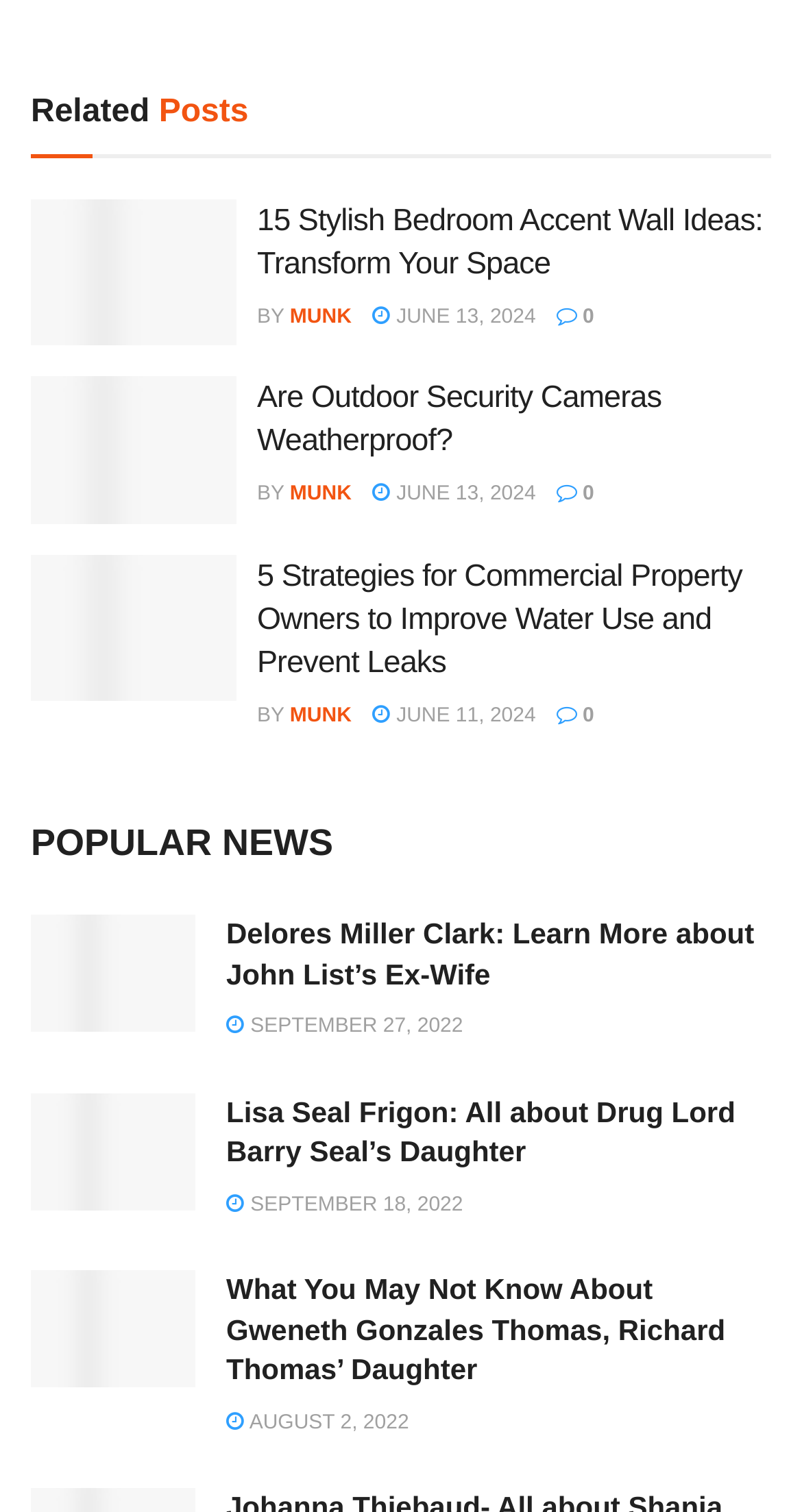Find the bounding box of the element with the following description: "September 27, 2022". The coordinates must be four float numbers between 0 and 1, formatted as [left, top, right, bottom].

[0.282, 0.672, 0.577, 0.687]